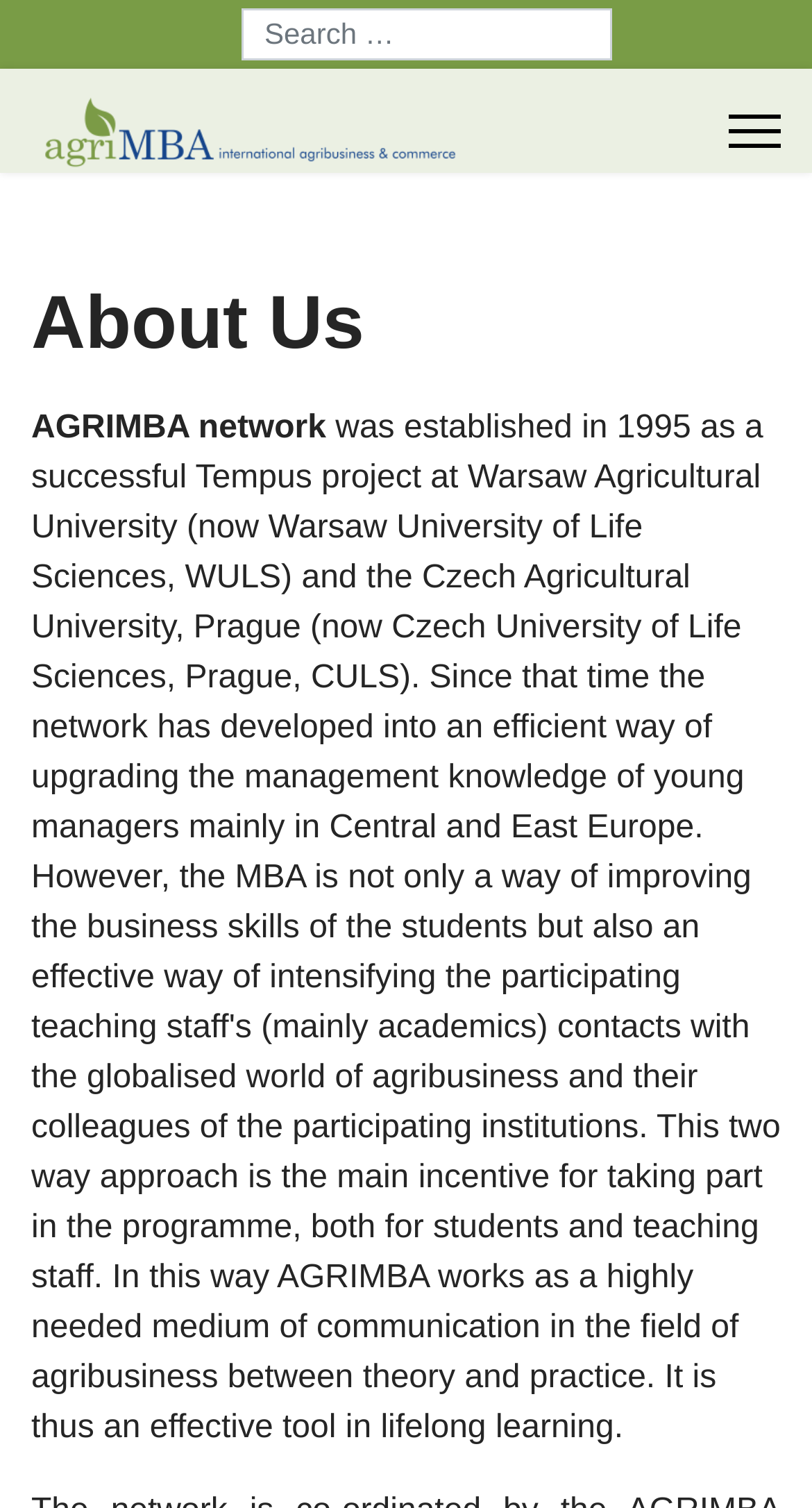Using a single word or phrase, answer the following question: 
What is the purpose of the textbox?

Search